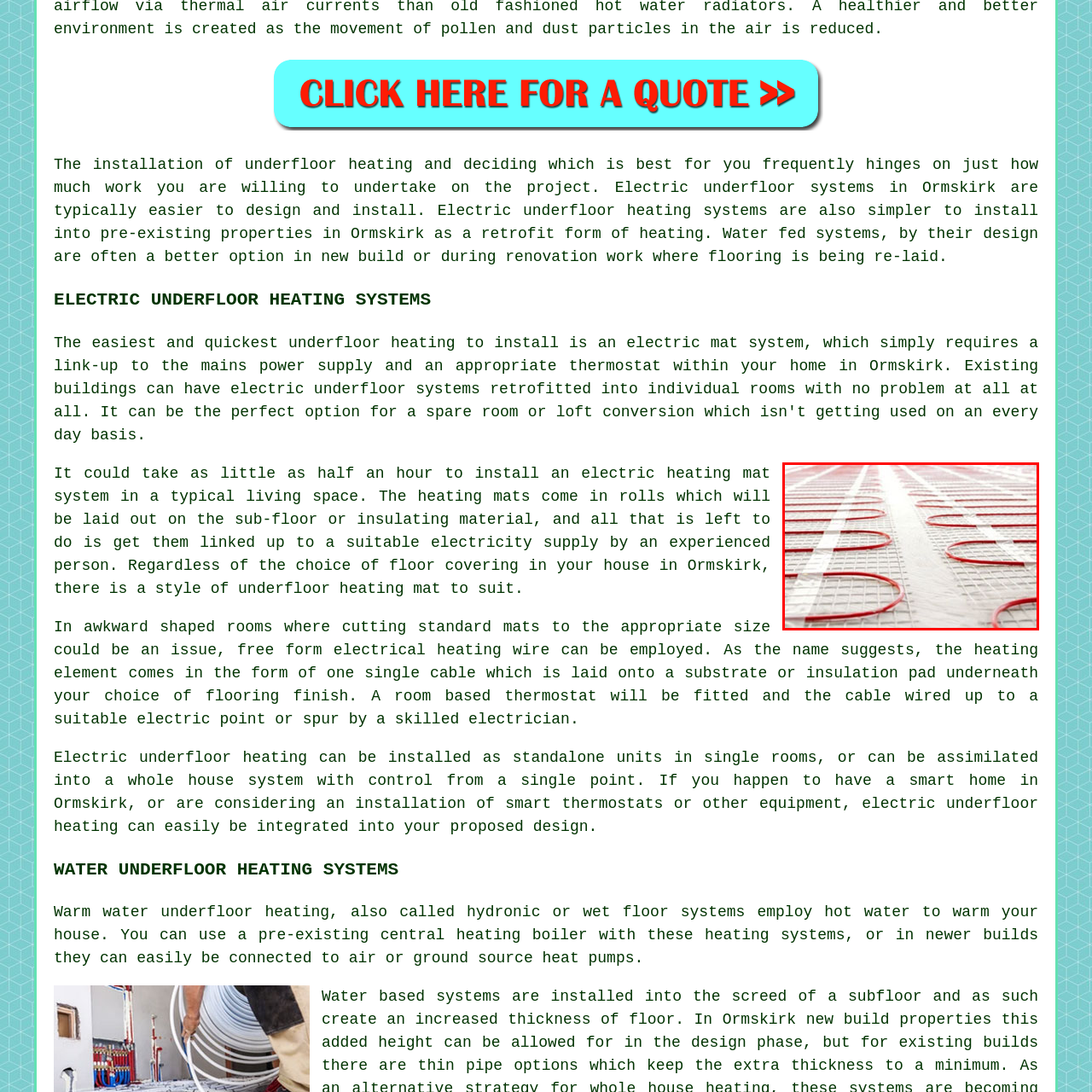Where is the system particularly beneficial?
Look at the image section surrounded by the red bounding box and provide a concise answer in one word or phrase.

Ormskirk, Lancashire